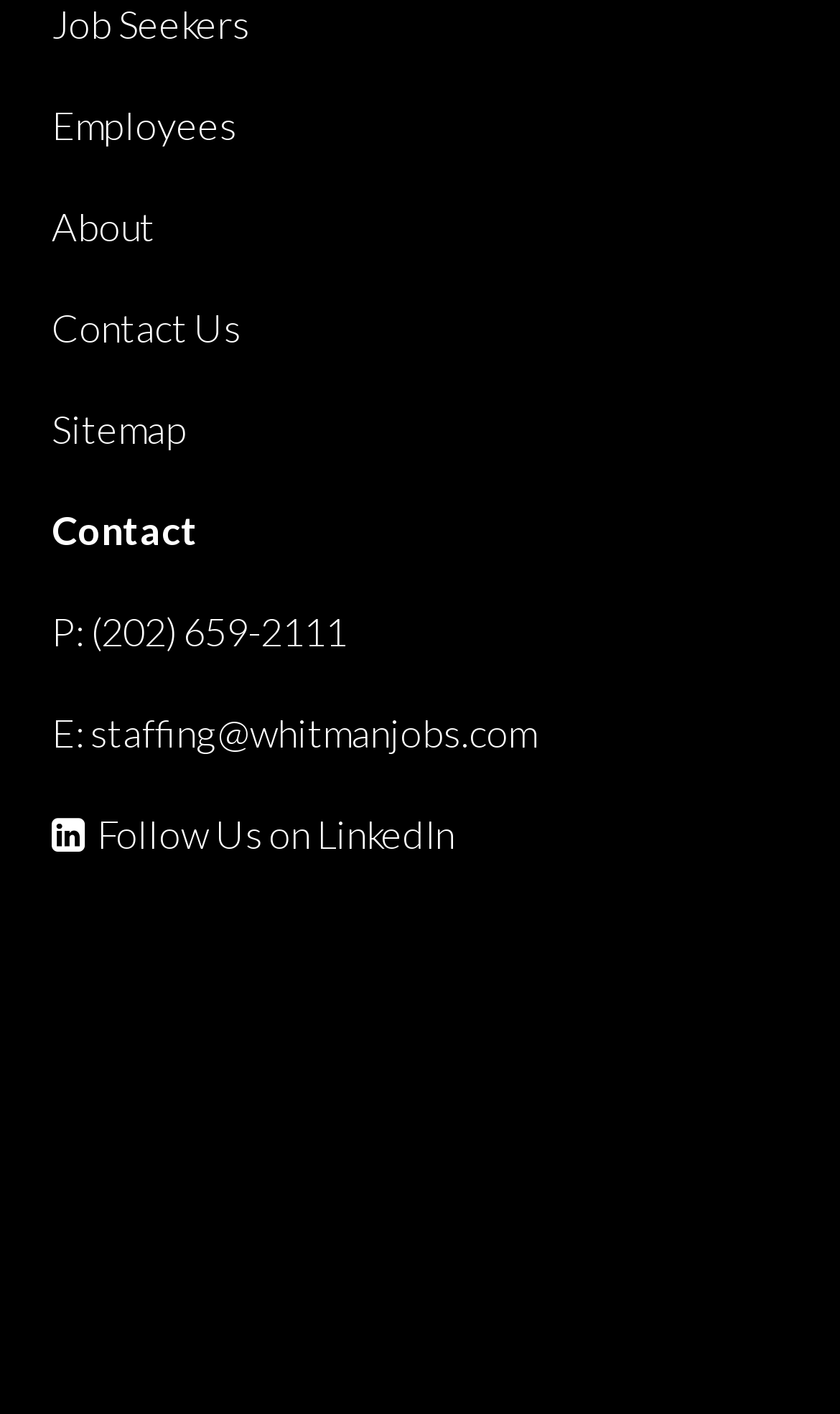Identify the bounding box coordinates of the section that should be clicked to achieve the task described: "Click on Employees".

[0.061, 0.071, 0.282, 0.105]